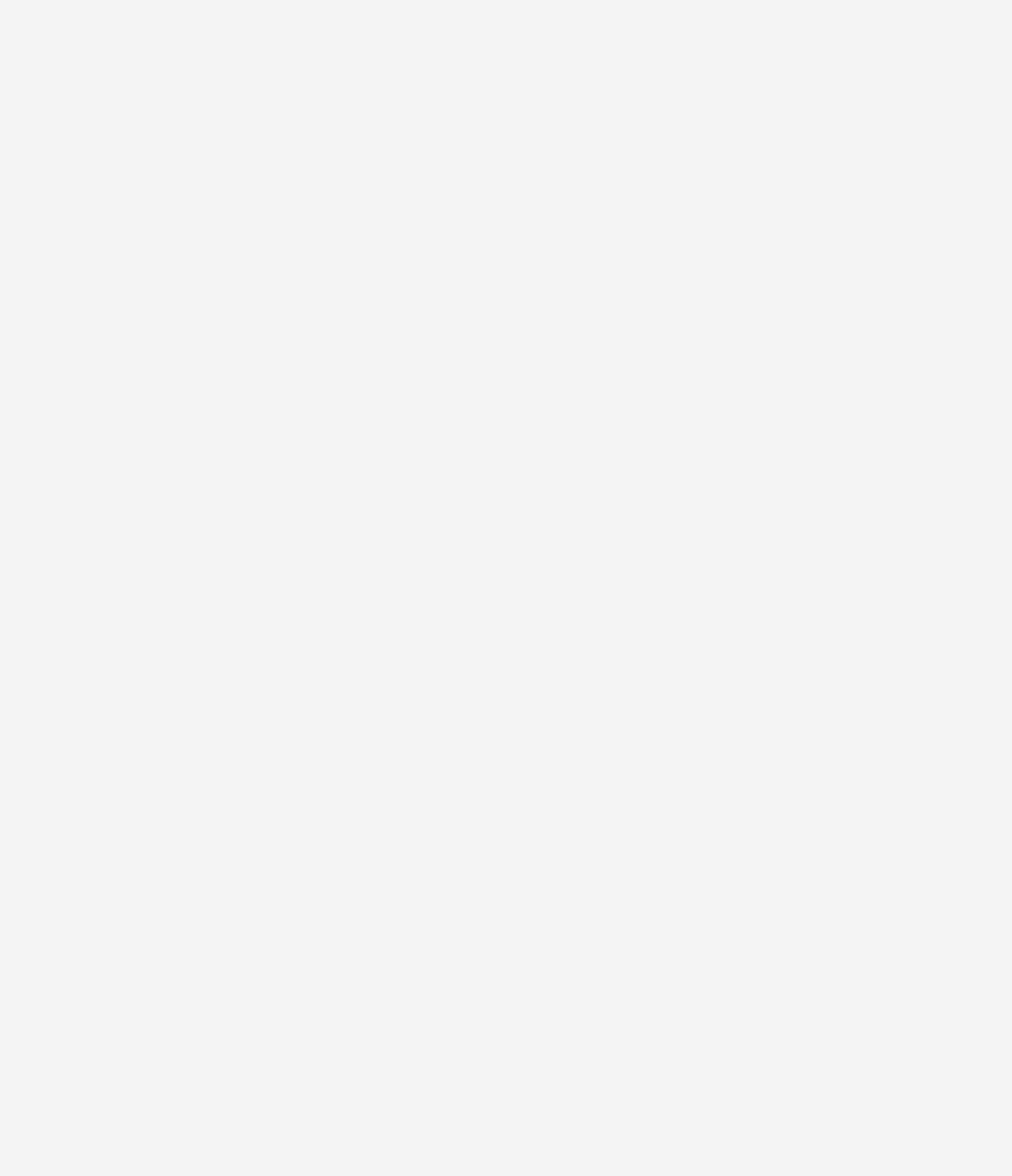Answer the question with a brief word or phrase:
What is the last link at the bottom?

Code of Conduct